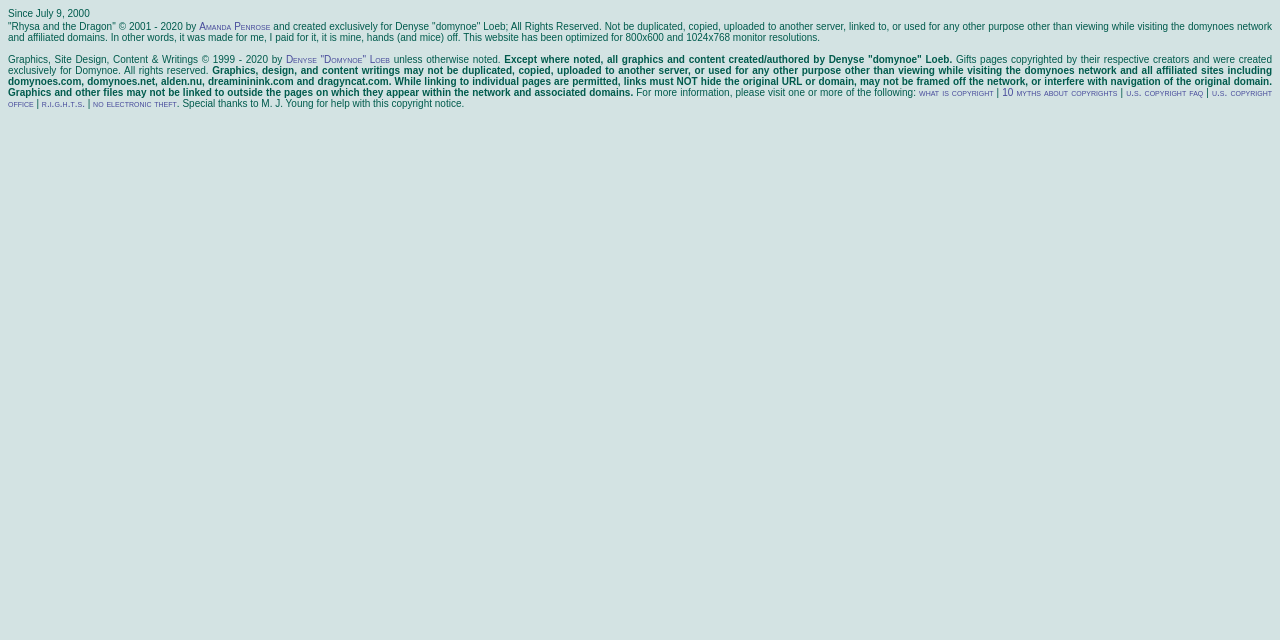Identify the bounding box for the UI element specified in this description: "no electronic theft". The coordinates must be four float numbers between 0 and 1, formatted as [left, top, right, bottom].

[0.073, 0.153, 0.138, 0.17]